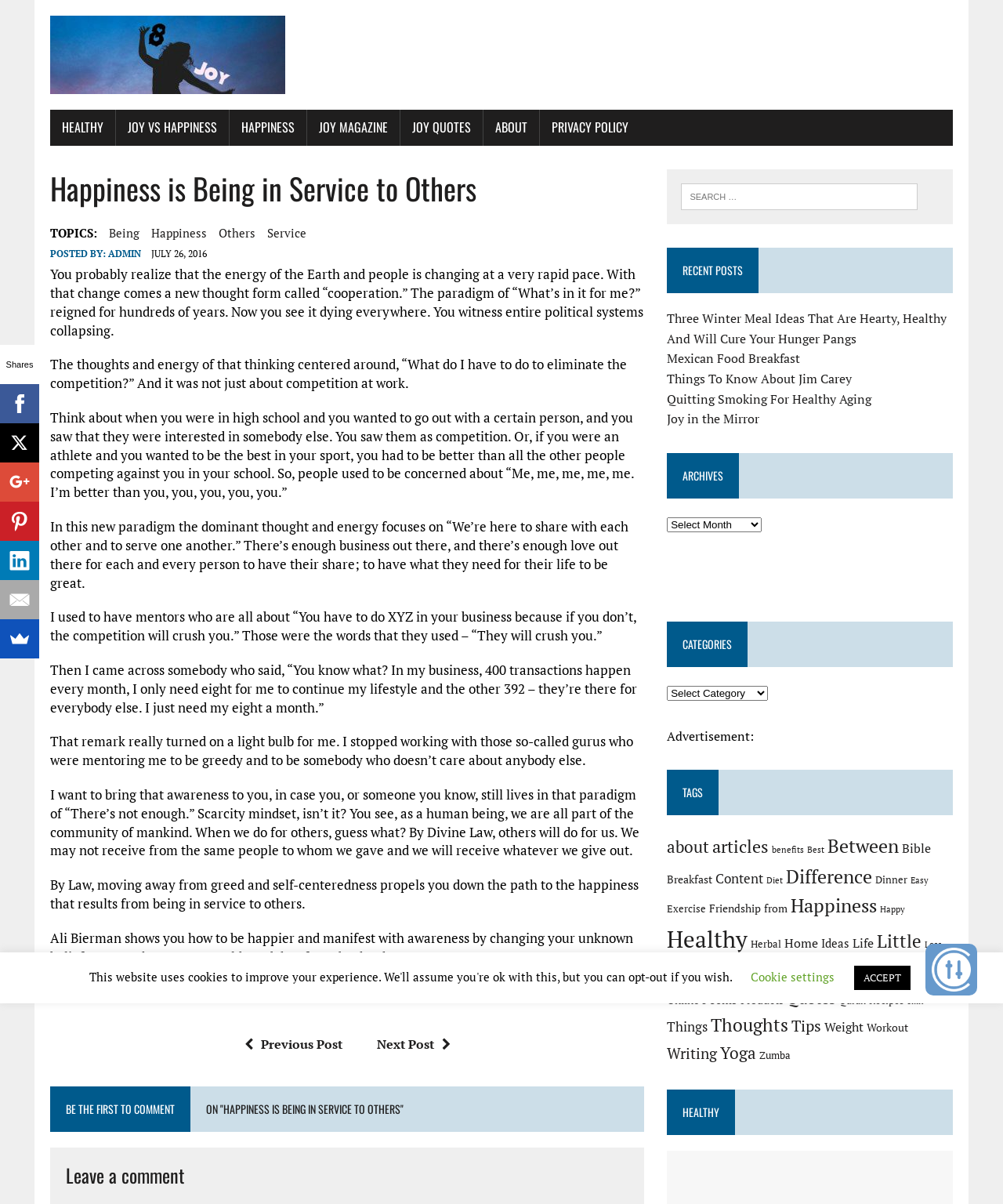Locate the bounding box coordinates of the element's region that should be clicked to carry out the following instruction: "View the 'ARCHIVES'". The coordinates need to be four float numbers between 0 and 1, i.e., [left, top, right, bottom].

[0.665, 0.376, 0.95, 0.414]